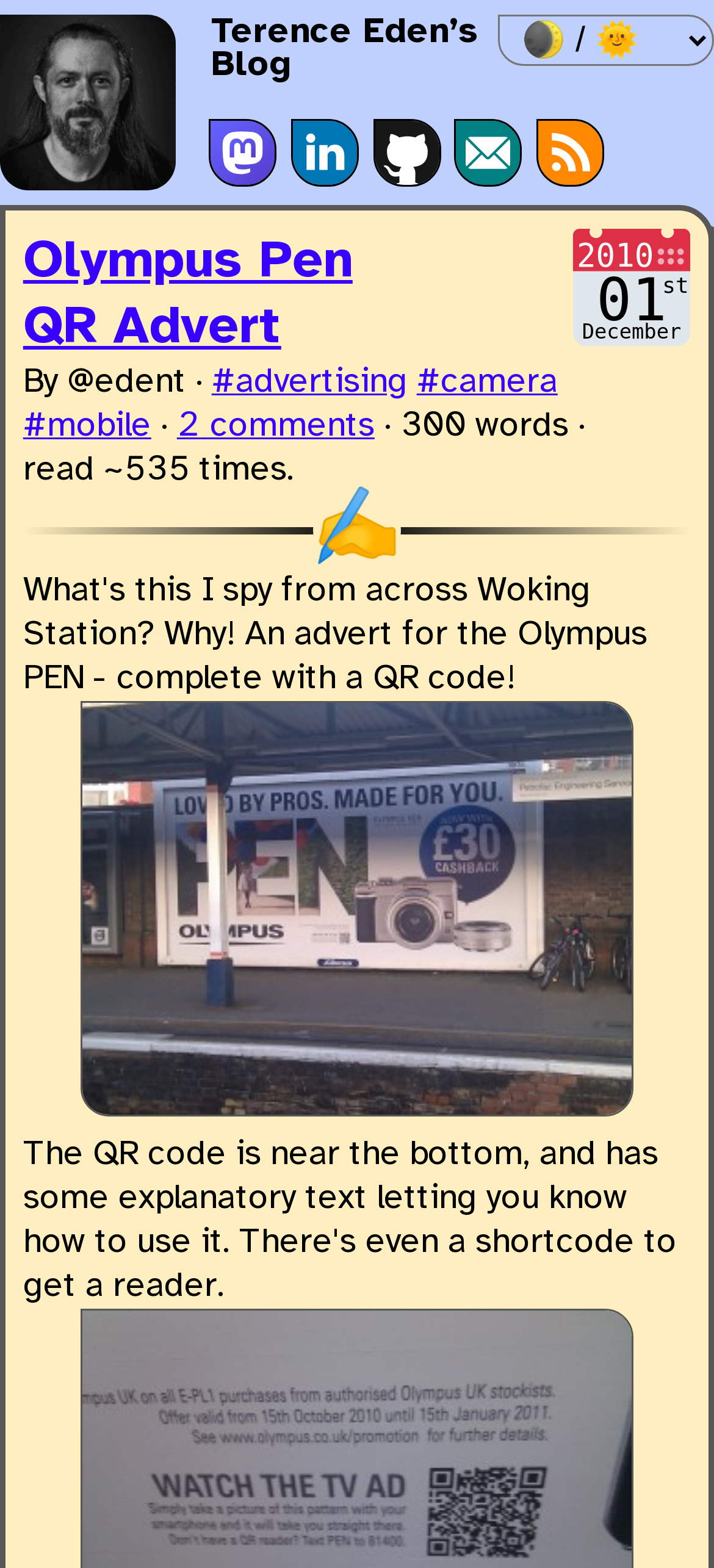Respond with a single word or phrase:
What is the title of the blog post?

Olympus Pen QR Advert